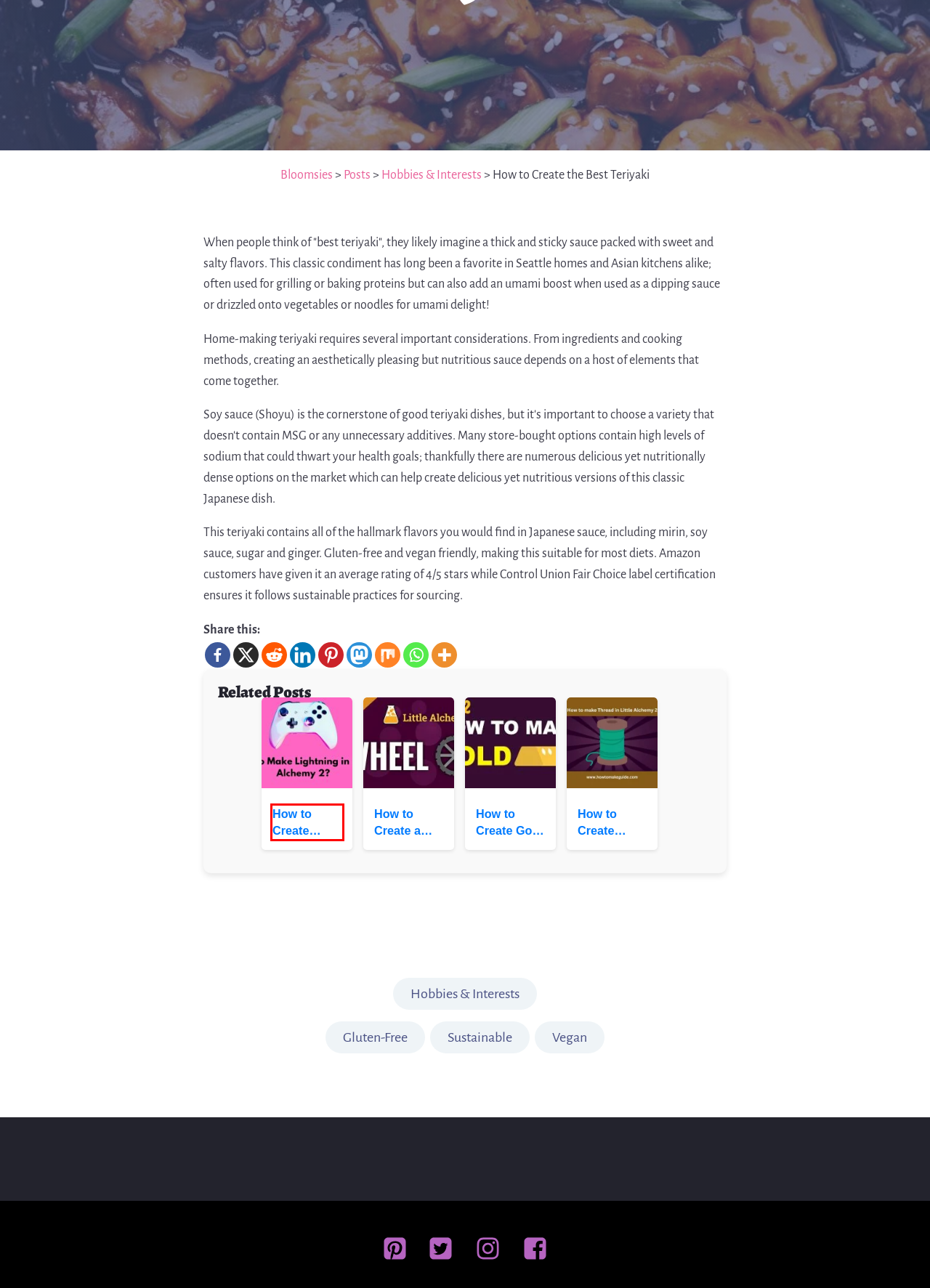You have a screenshot of a webpage where a red bounding box highlights a specific UI element. Identify the description that best matches the resulting webpage after the highlighted element is clicked. The choices are:
A. Hobbies & Interests - Bloomsies
B. Sustainable - Bloomsies
C. How to Create Thread in Little Alchemy: A Step-by-Step Guide - Bloomsies
D. Vegan - Bloomsies
E. Posts - Bloomsies
F. Nurturing Wellness, Growth, and Discovery - Bloomsies
G. How to Create Lightning in Little Alchemy 2: Step-by-Step Guide - Bloomsies
H. How to Create Gold in Little Alchemy 2: Step-by-Step Guide - Bloomsies

G